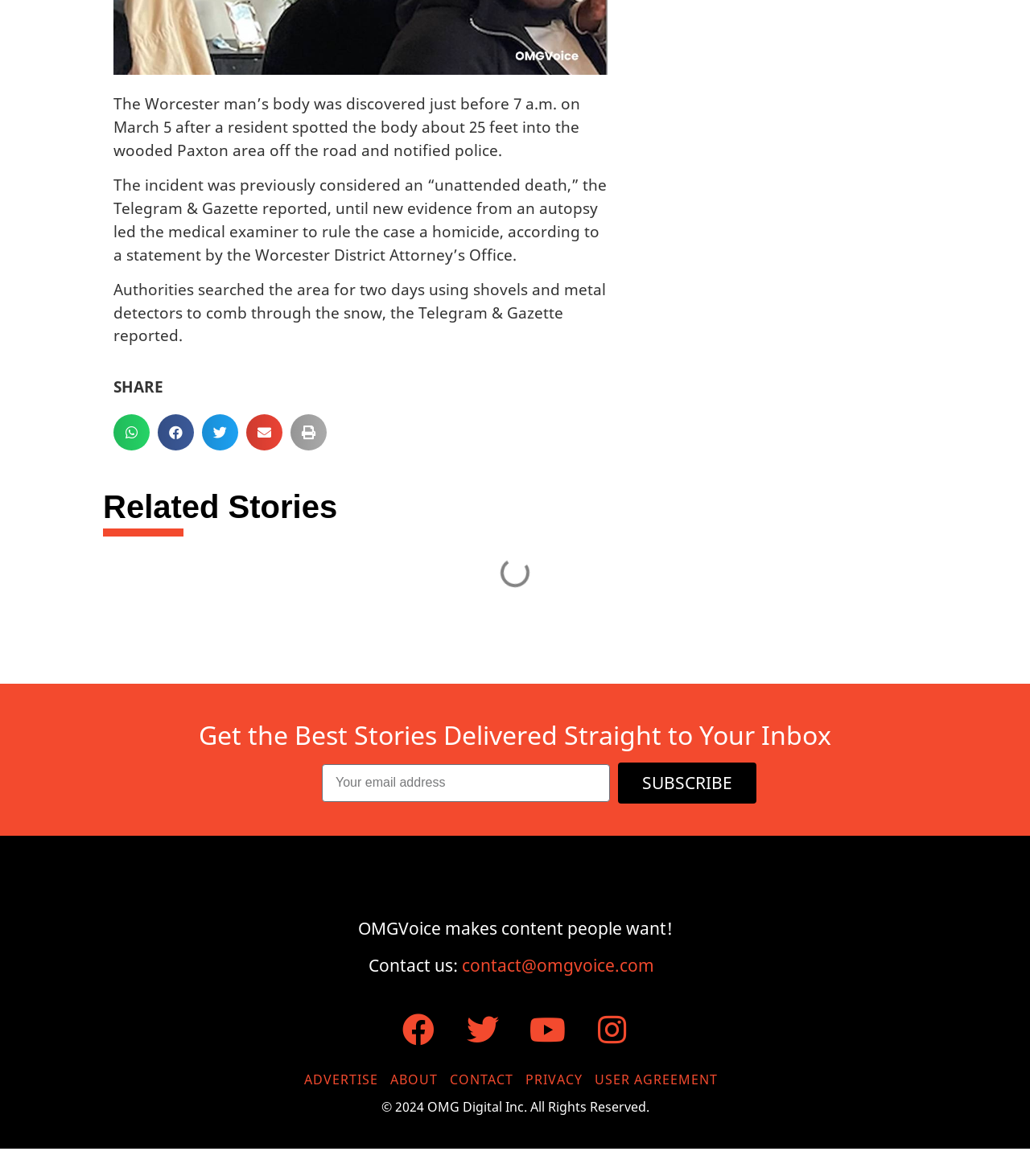Pinpoint the bounding box coordinates of the clickable element needed to complete the instruction: "Contact us through email". The coordinates should be provided as four float numbers between 0 and 1: [left, top, right, bottom].

[0.448, 0.811, 0.643, 0.83]